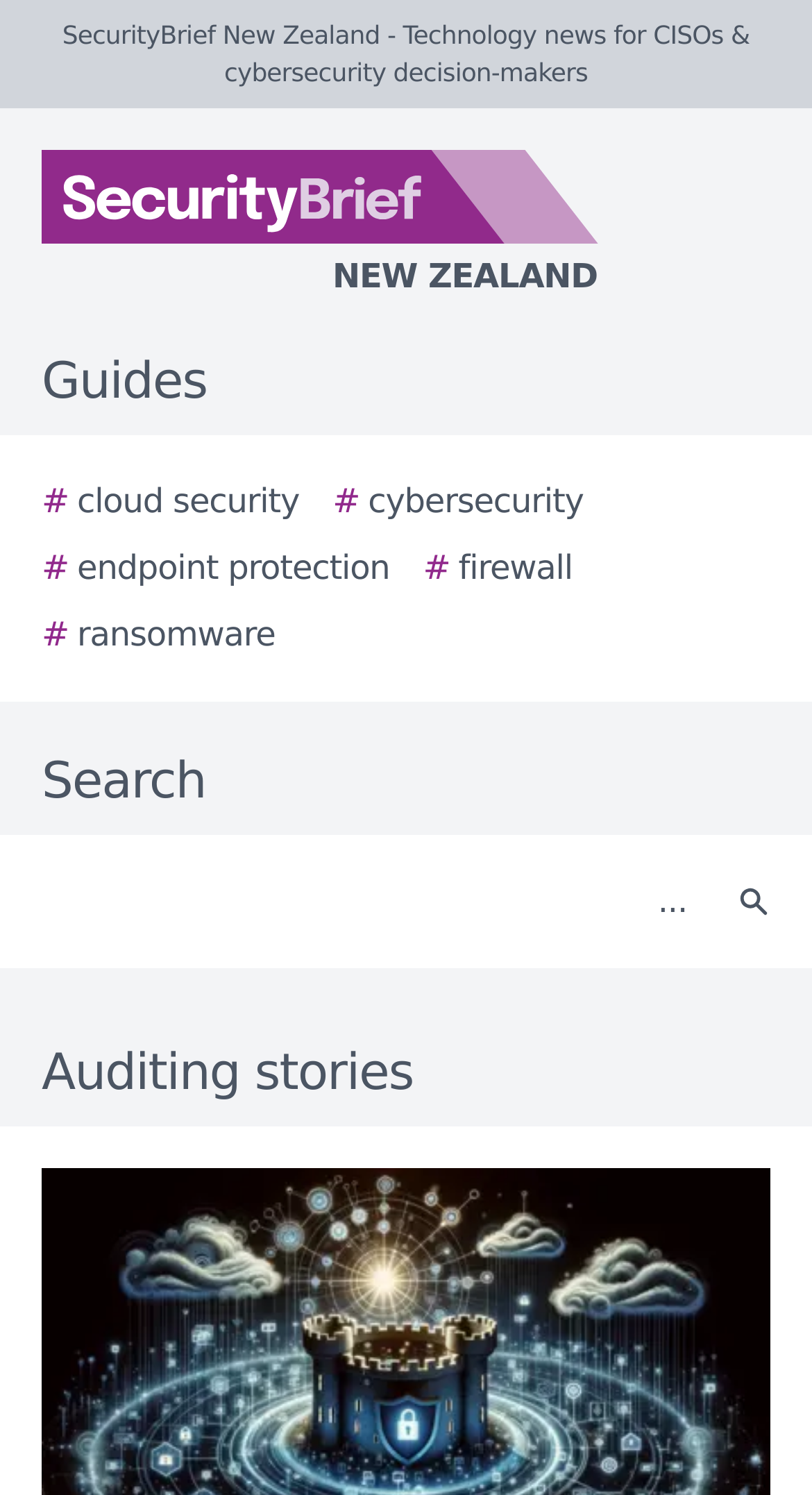Describe all visible elements and their arrangement on the webpage.

The webpage is a list of Auditing stories on SecurityBrief New Zealand, a technology news website for CISOs and cybersecurity decision-makers. At the top, there is a logo of SecurityBrief New Zealand, accompanied by the website's name in text. Below the logo, there are several links to guides, including cloud security, cybersecurity, endpoint protection, firewall, and ransomware.

On the right side of the guides, there is a search bar with a text box and a search button. The search button has a small icon. Above the search bar, there is a "Search" label.

The main content of the webpage is a list of Auditing stories, which is headed by a prominent heading "Auditing stories" that spans the entire width of the page.